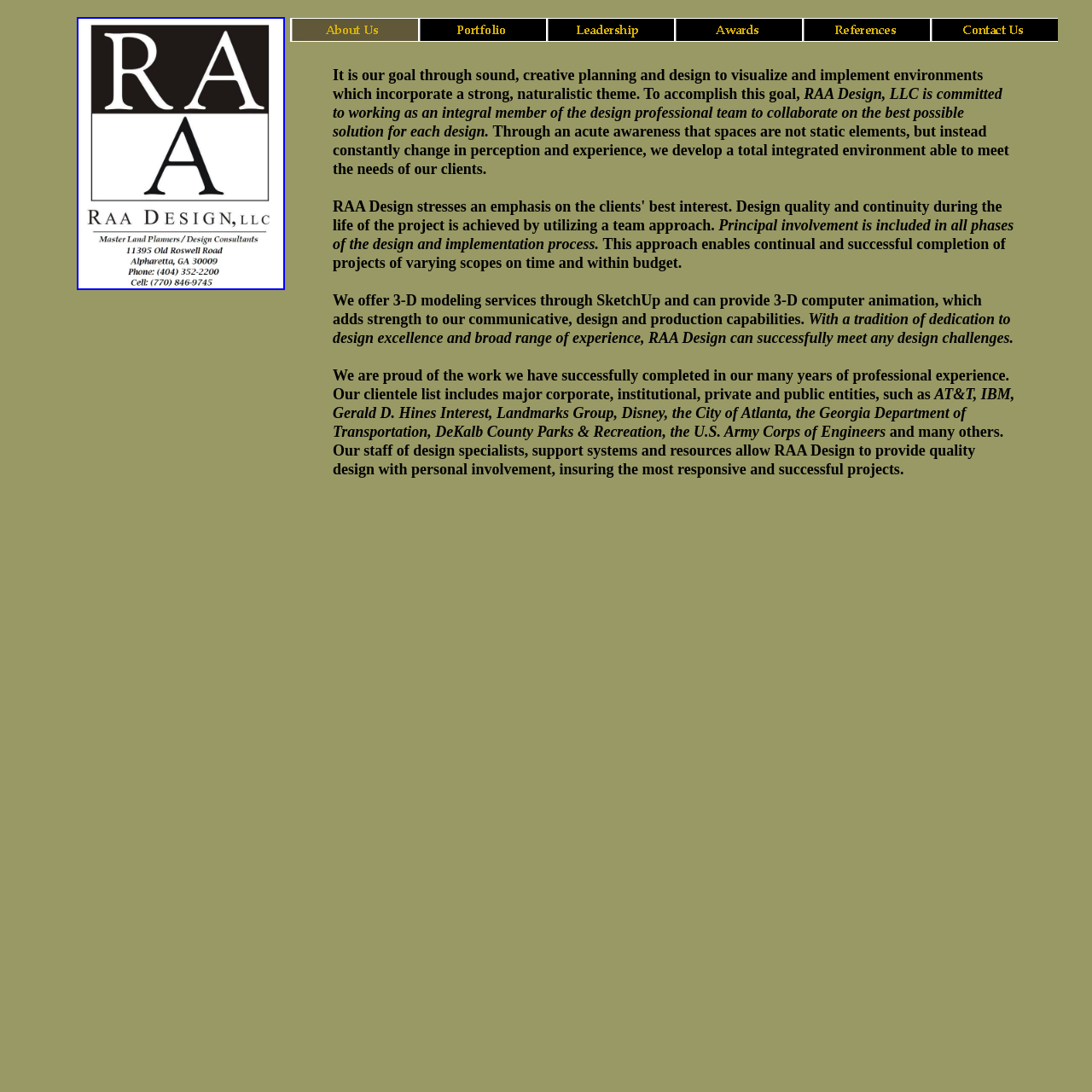Based on what you see in the screenshot, provide a thorough answer to this question: What is the theme mentioned in the company's goal?

I found the theme mentioned in the company's goal by looking at the StaticText element with the text 'It is our goal through sound, creative planning and design to visualize and implement environments which incorporate a strong, naturalistic theme.'